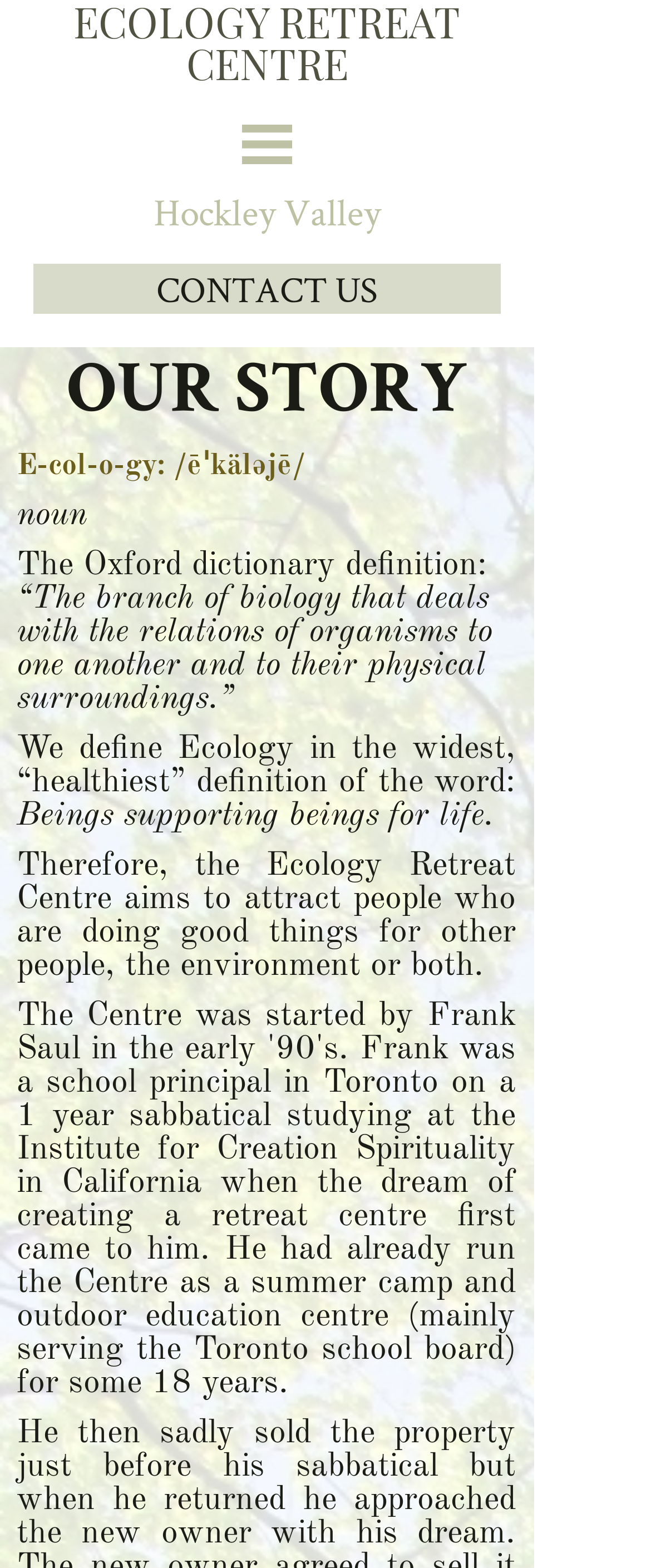Respond to the following question using a concise word or phrase: 
What is the name of the valley mentioned?

Hockley Valley